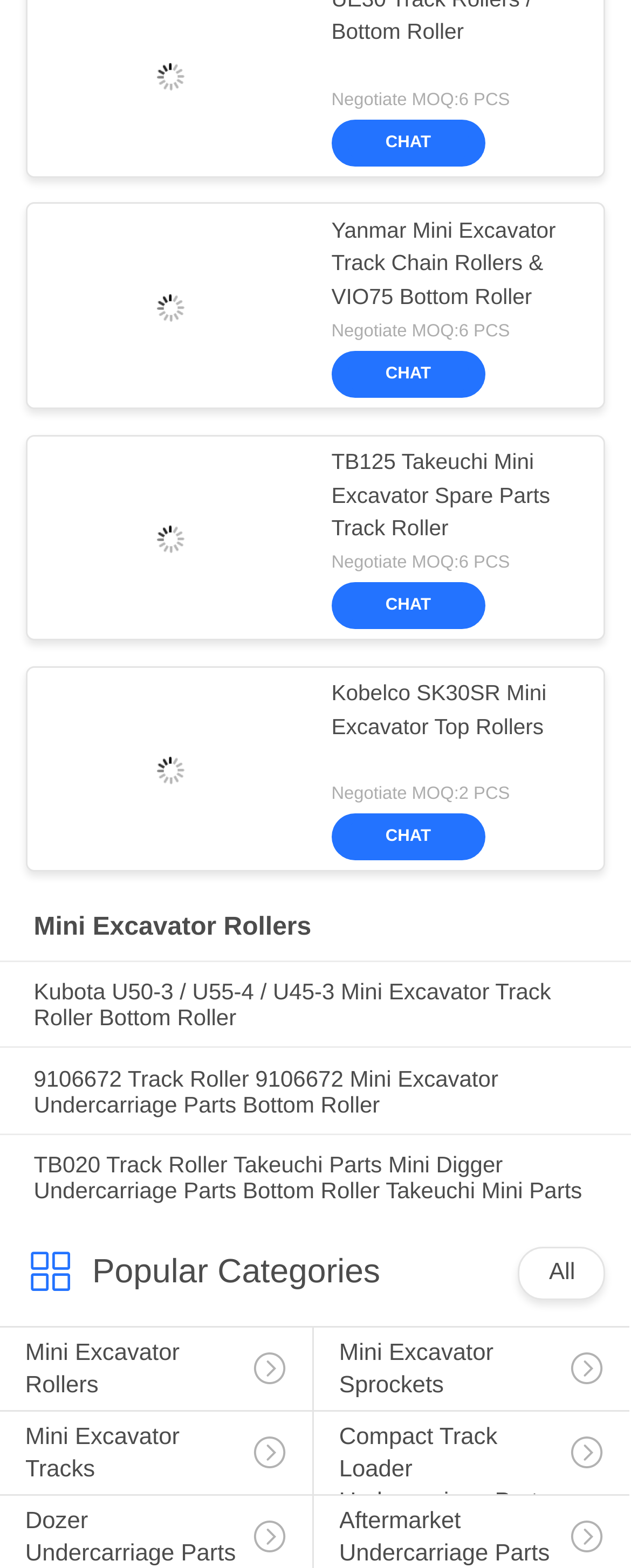Based on the visual content of the image, answer the question thoroughly: What is the category that 'Kobelco SK30SR Mini Excavator Top Rollers' belongs to?

I found the answer by looking at the link 'Mini Excavator Rollers' which is a category link, and then found the link 'Kobelco SK30SR Mini Excavator Top Rollers' which is a sub-link under this category.